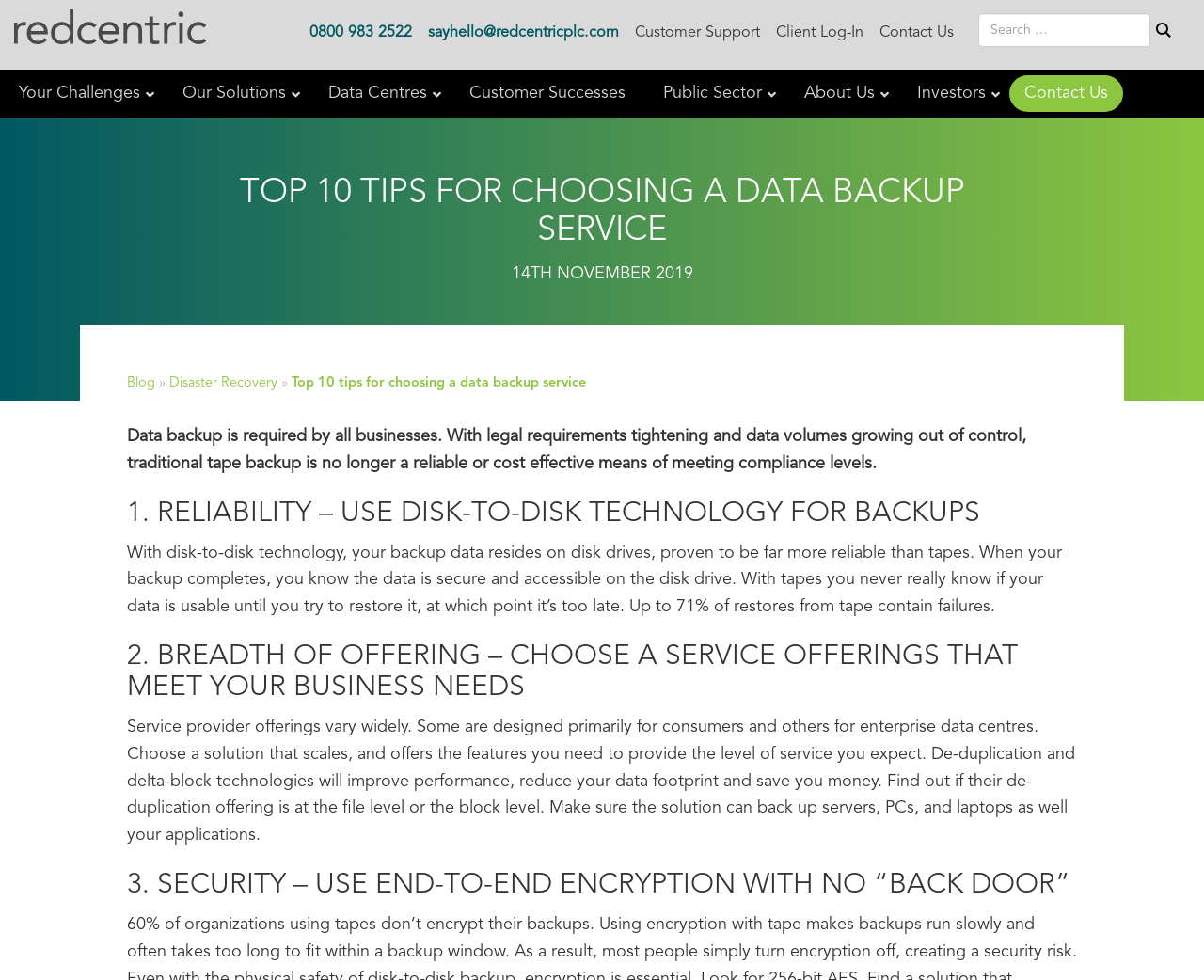What is important for data encryption in a data backup service?
Can you offer a detailed and complete answer to this question?

The webpage emphasizes the importance of end-to-end encryption with no 'back door' when it comes to data encryption in a data backup service. This means that the data should be encrypted from start to finish, with no vulnerabilities or access points that could compromise the security of the data.